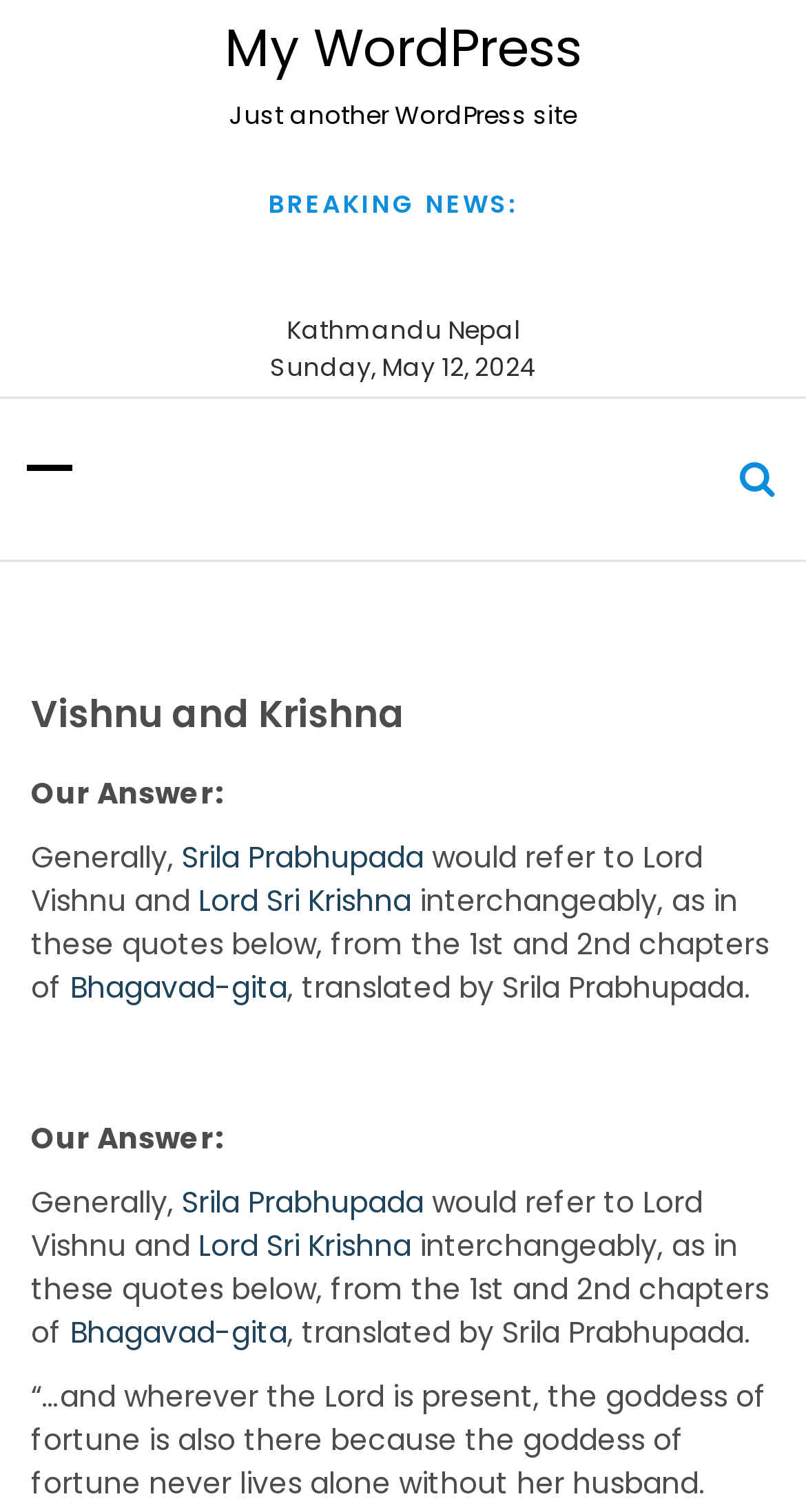Look at the image and write a detailed answer to the question: 
Who translated the Bhagavad-gita?

I found the translator's name by looking at the static text element with the content ', translated by Srila Prabhupada.' which is located at the coordinates [0.356, 0.639, 0.931, 0.666] and [0.356, 0.867, 0.931, 0.894].